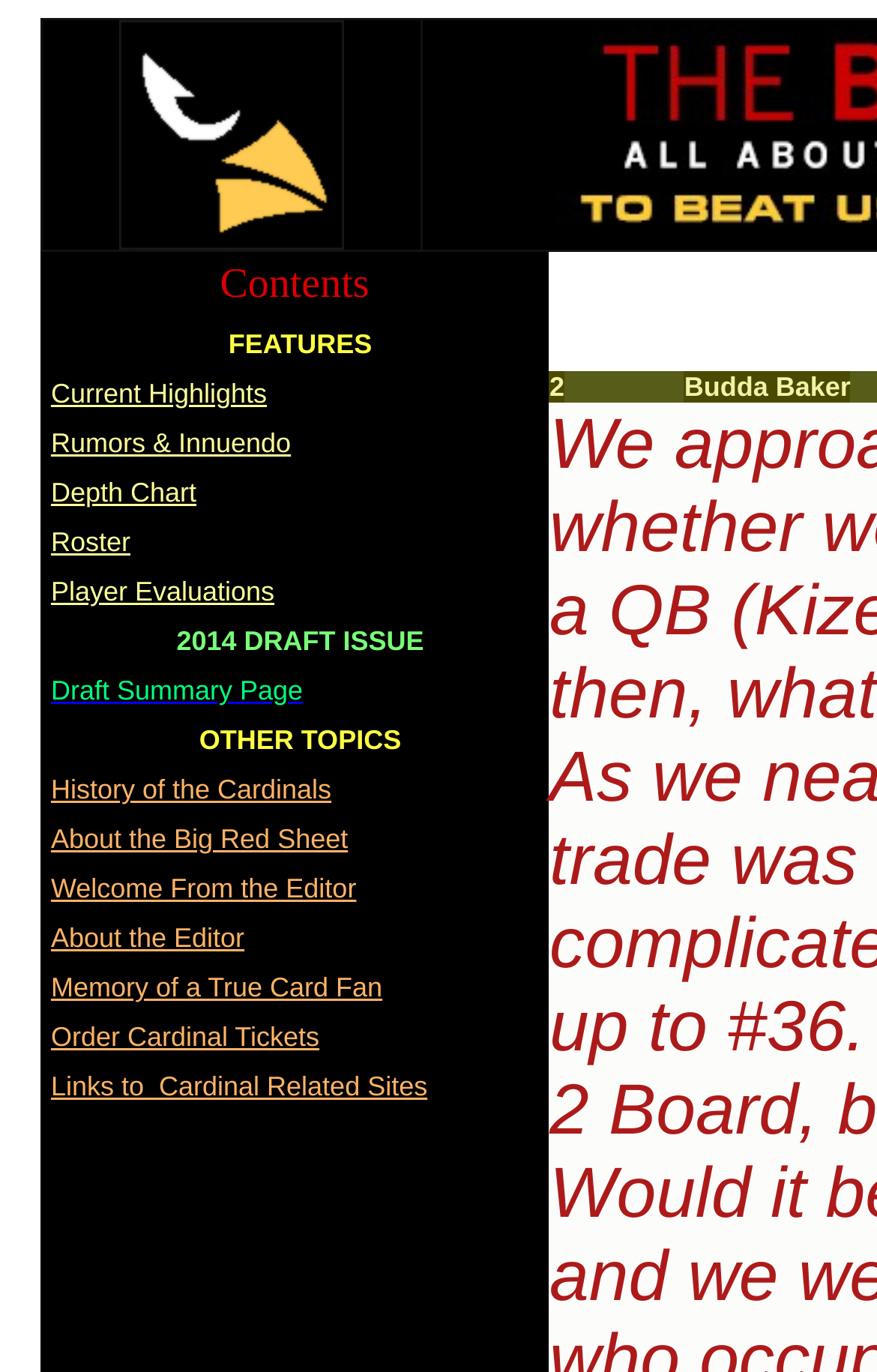Given the element description, predict the bounding box coordinates in the format (top-left x, top-left y, bottom-right x, bottom-right y), using floating point numbers between 0 and 1: Current Highlights

[0.058, 0.275, 0.304, 0.298]